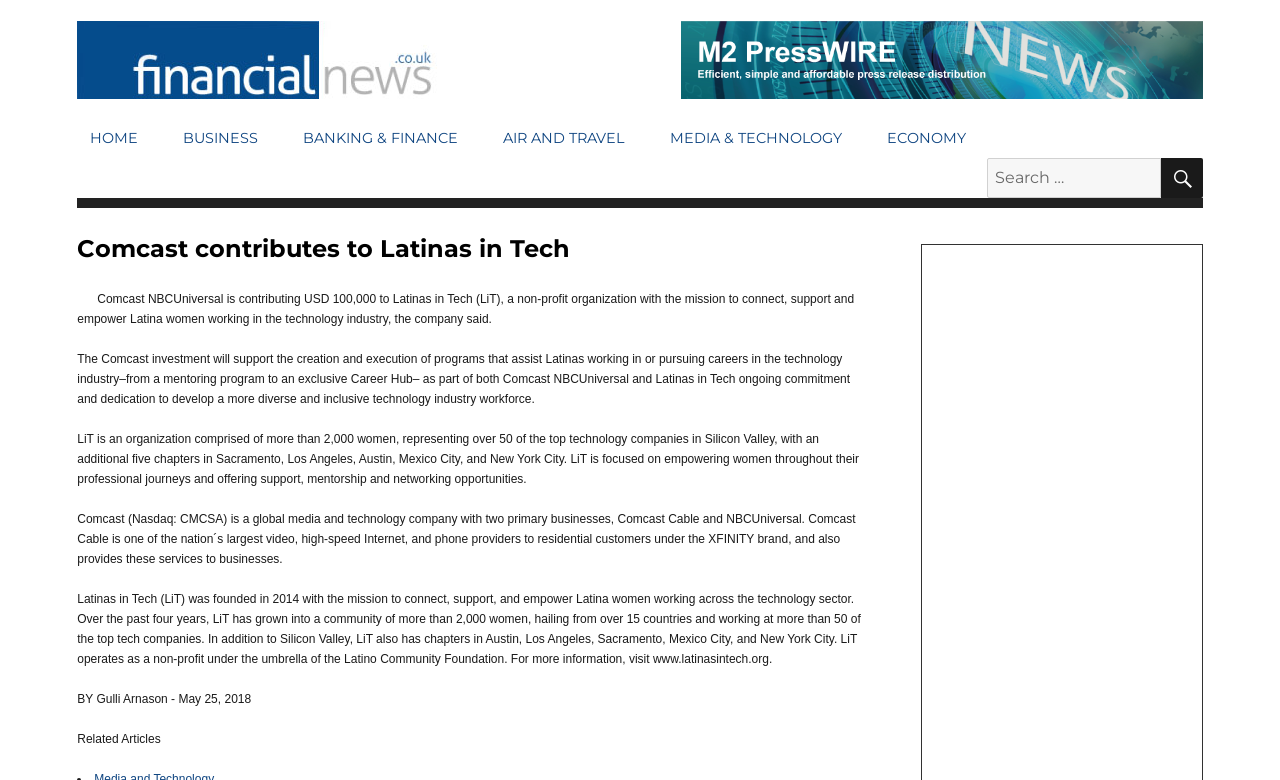Given the webpage screenshot, identify the bounding box of the UI element that matches this description: "Economy".

[0.683, 0.154, 0.764, 0.202]